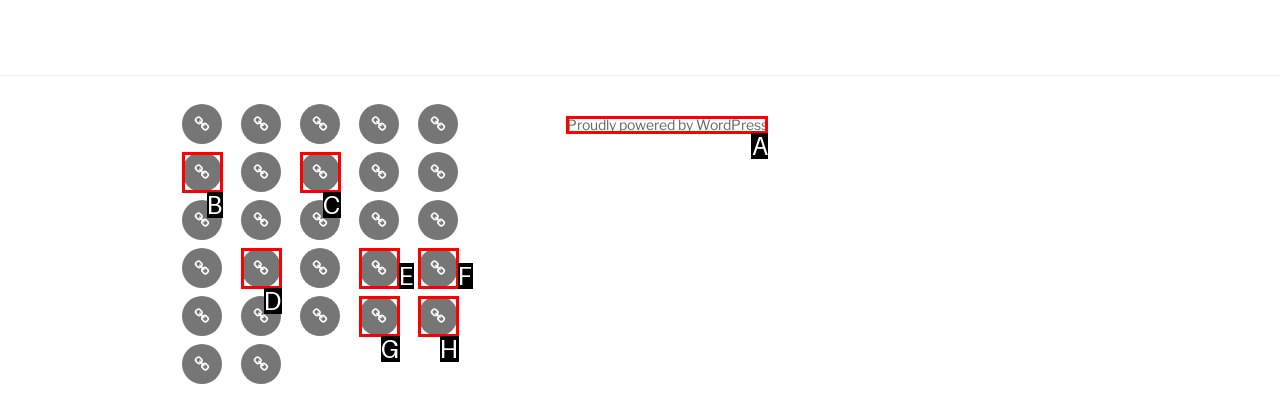Given the task: Check the 'Promotions' link, tell me which HTML element to click on.
Answer with the letter of the correct option from the given choices.

H